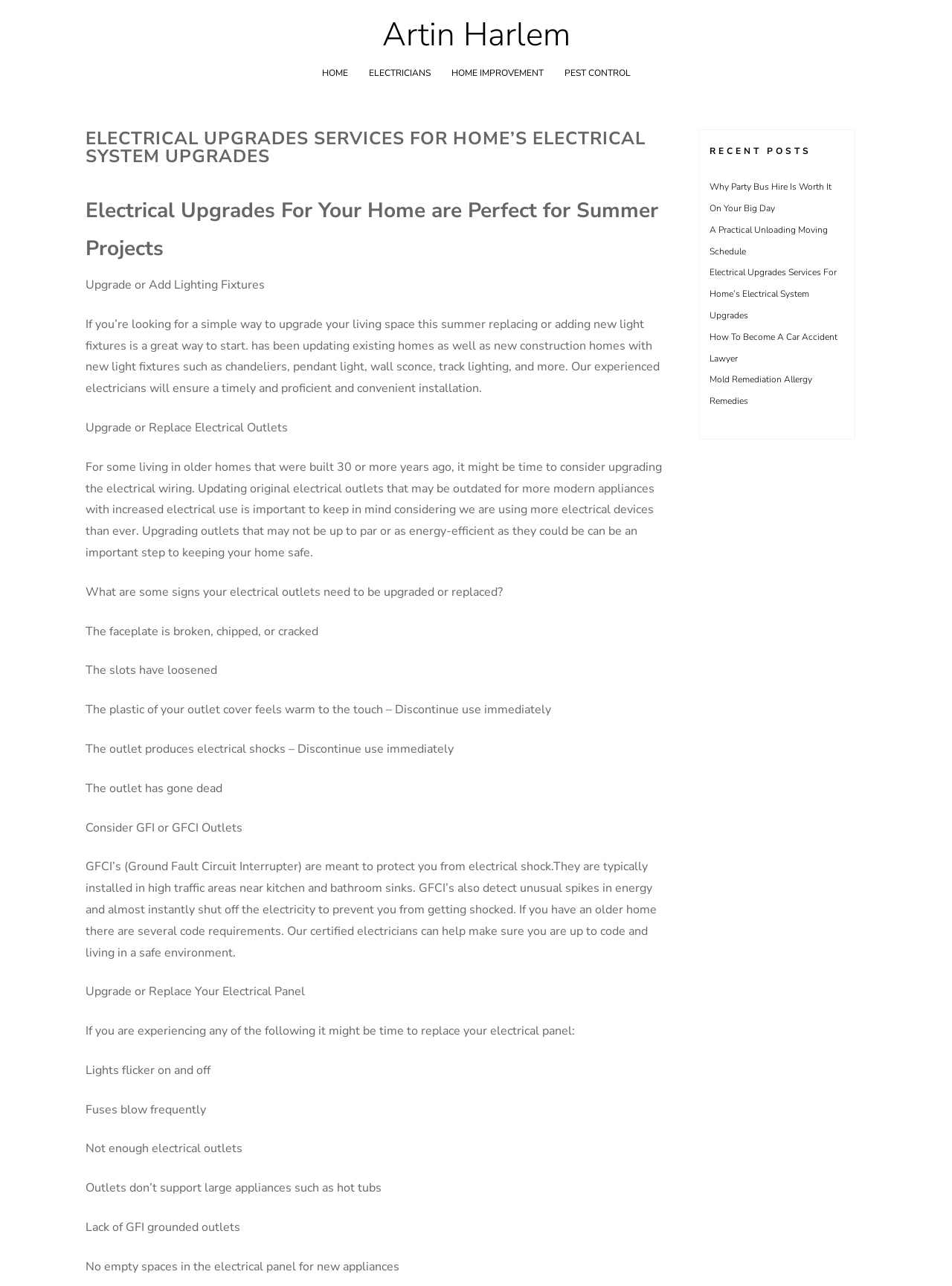Provide the bounding box coordinates for the area that should be clicked to complete the instruction: "Click on 'HOME'".

[0.338, 0.052, 0.365, 0.061]